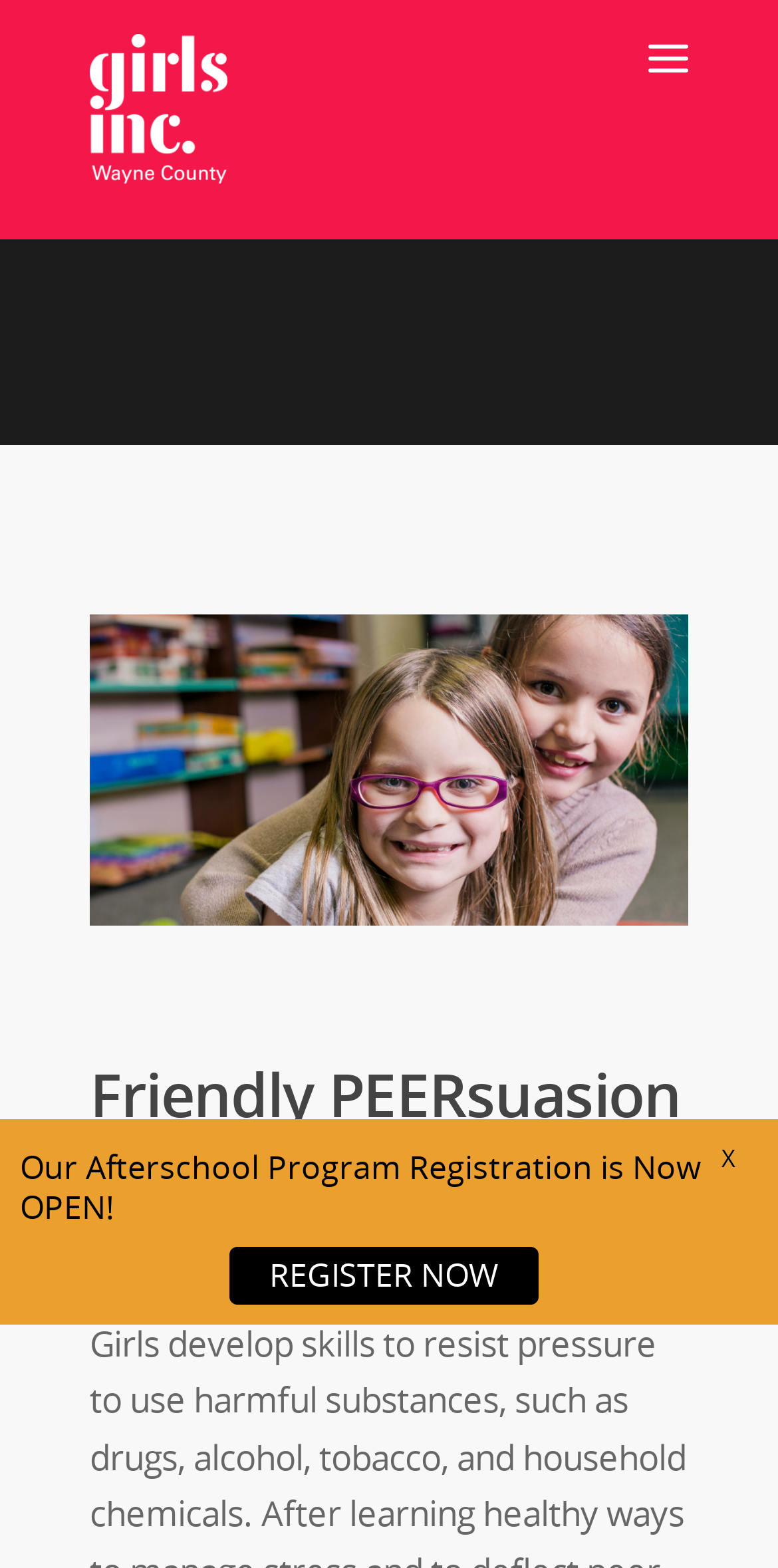What is the purpose of the 'X' button?
Answer the question using a single word or phrase, according to the image.

To close